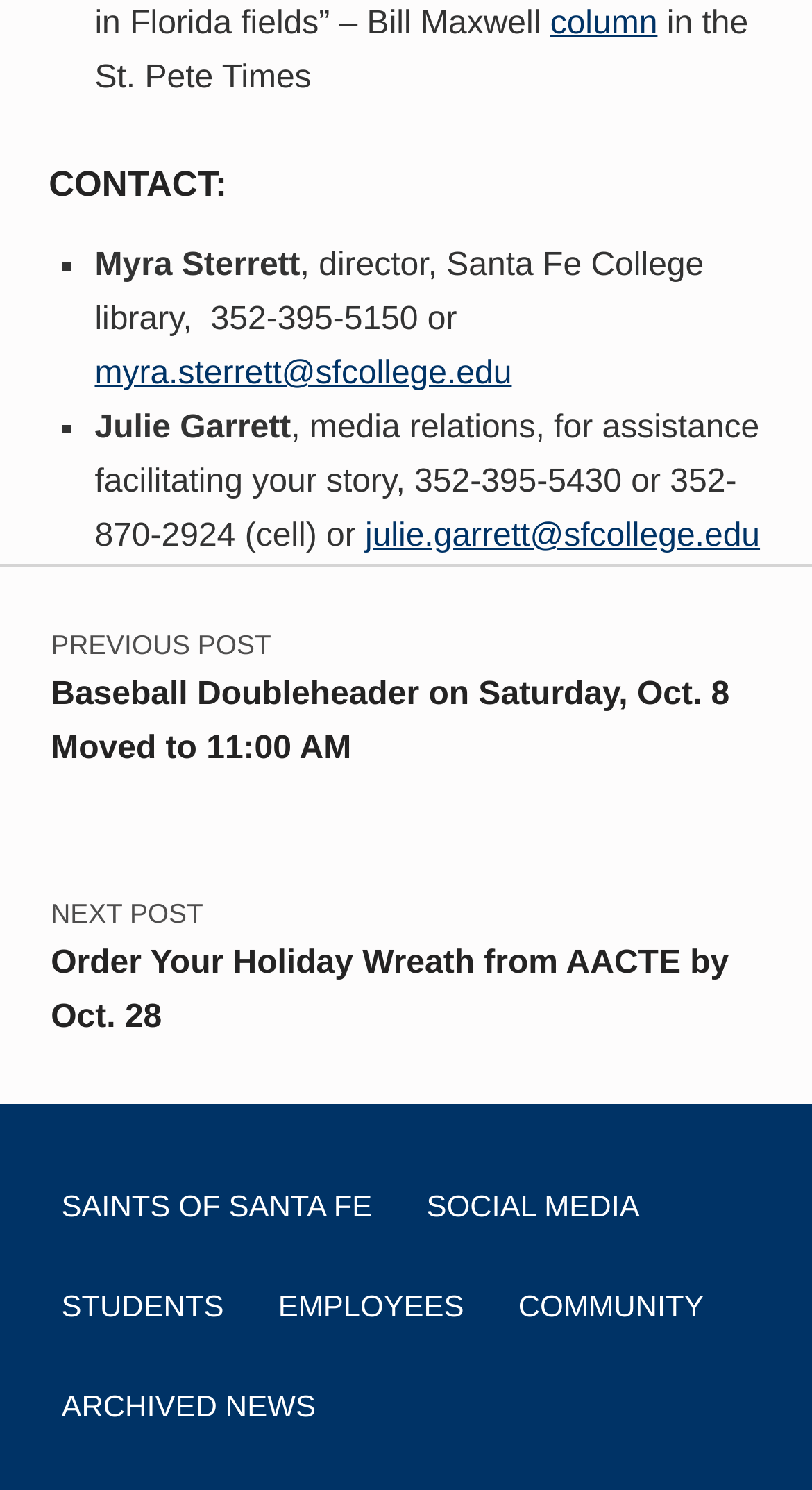Carefully examine the image and provide an in-depth answer to the question: What is the phone number of Julie Garrett?

I found the answer by examining the text content of the webpage, specifically the section with the heading 'CONTACT:', where I found the name 'Julie Garrett' mentioned along with her phone numbers.